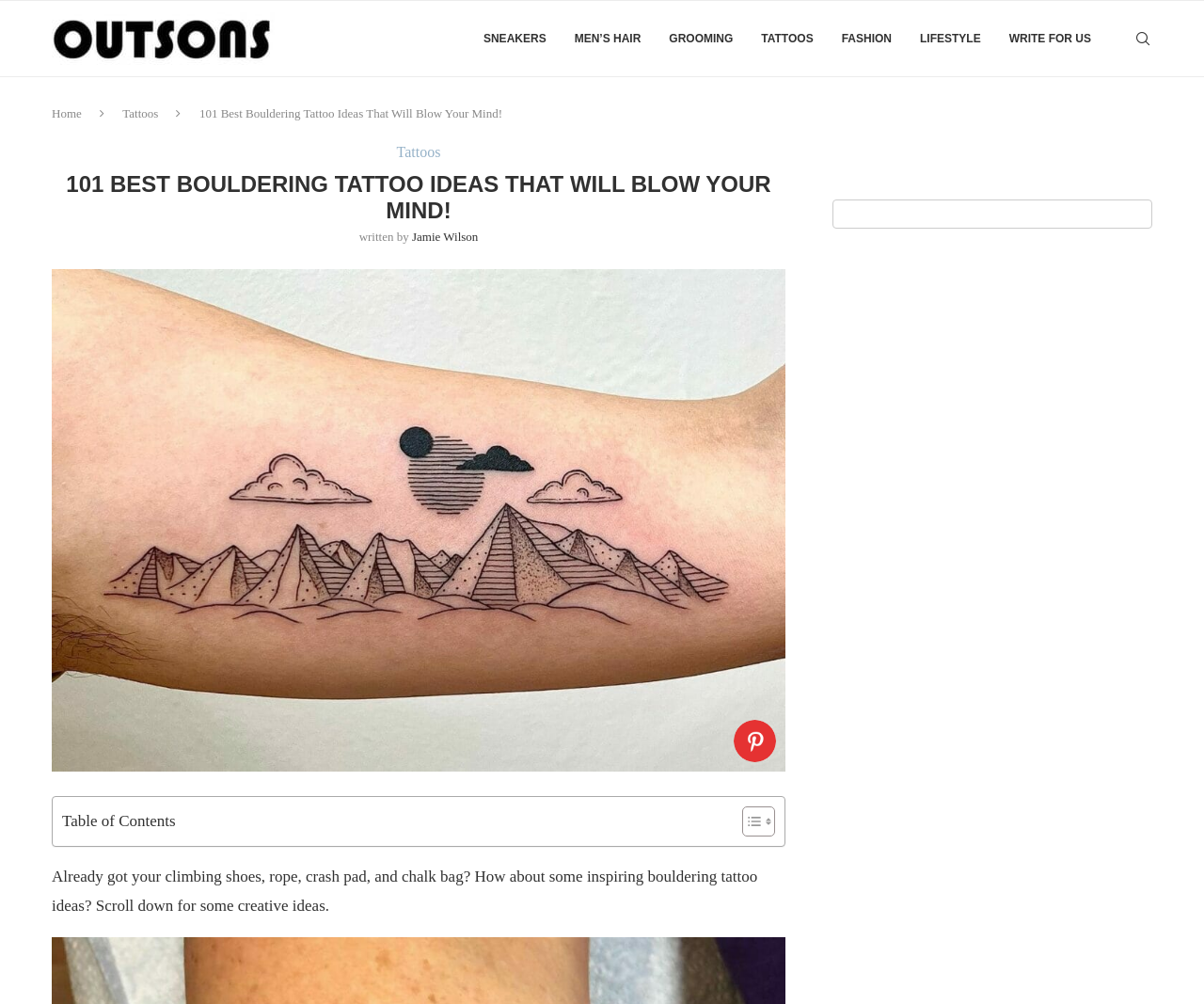What is the purpose of the 'Table of Contents' section?
Kindly give a detailed and elaborate answer to the question.

The 'Table of Contents' section is typically used to help readers navigate the article and find specific sections or topics, and its presence on this webpage suggests that it serves a similar purpose.